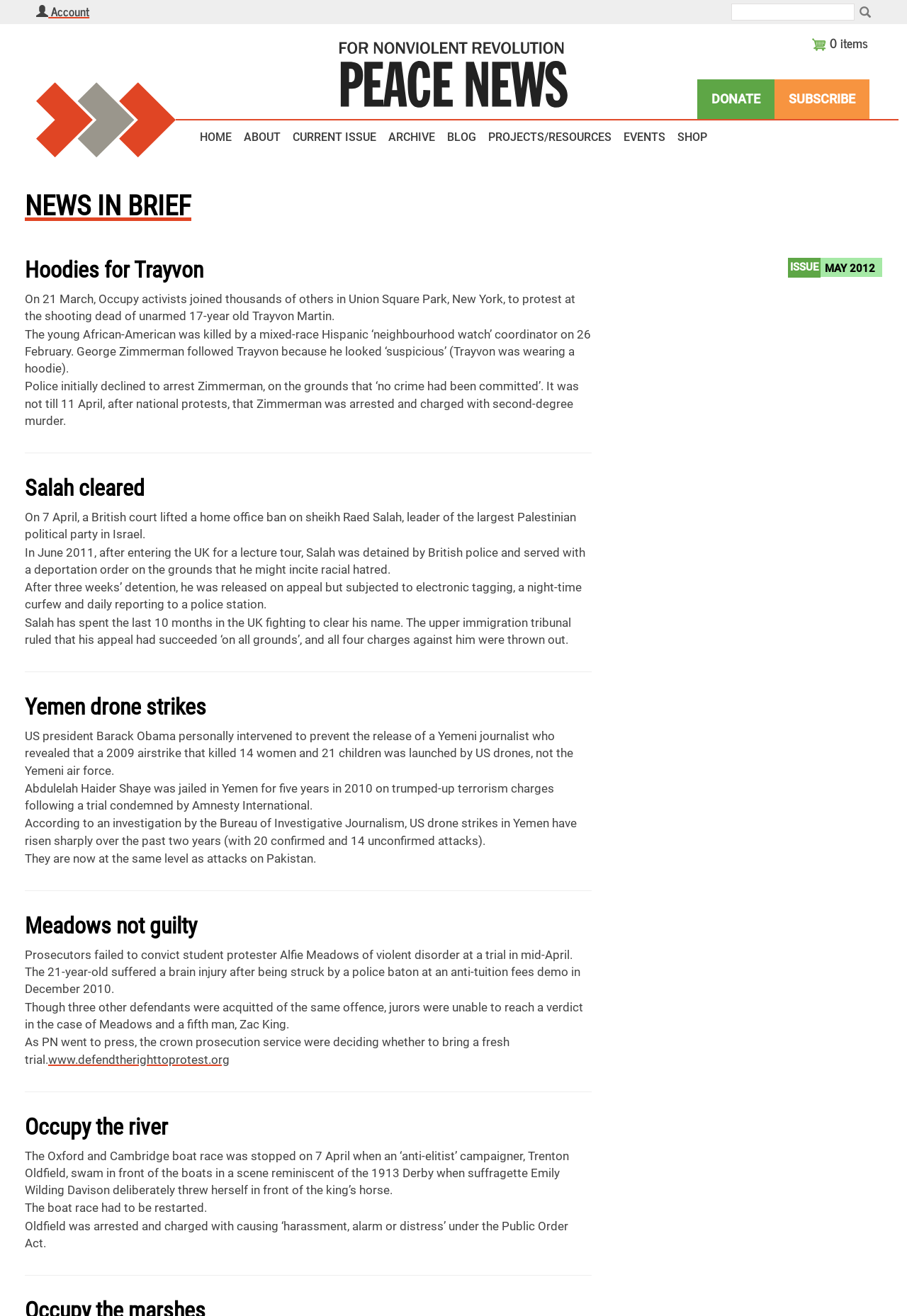Based on the element description "alt="Peace news logo"", predict the bounding box coordinates of the UI element.

[0.374, 0.048, 0.626, 0.063]